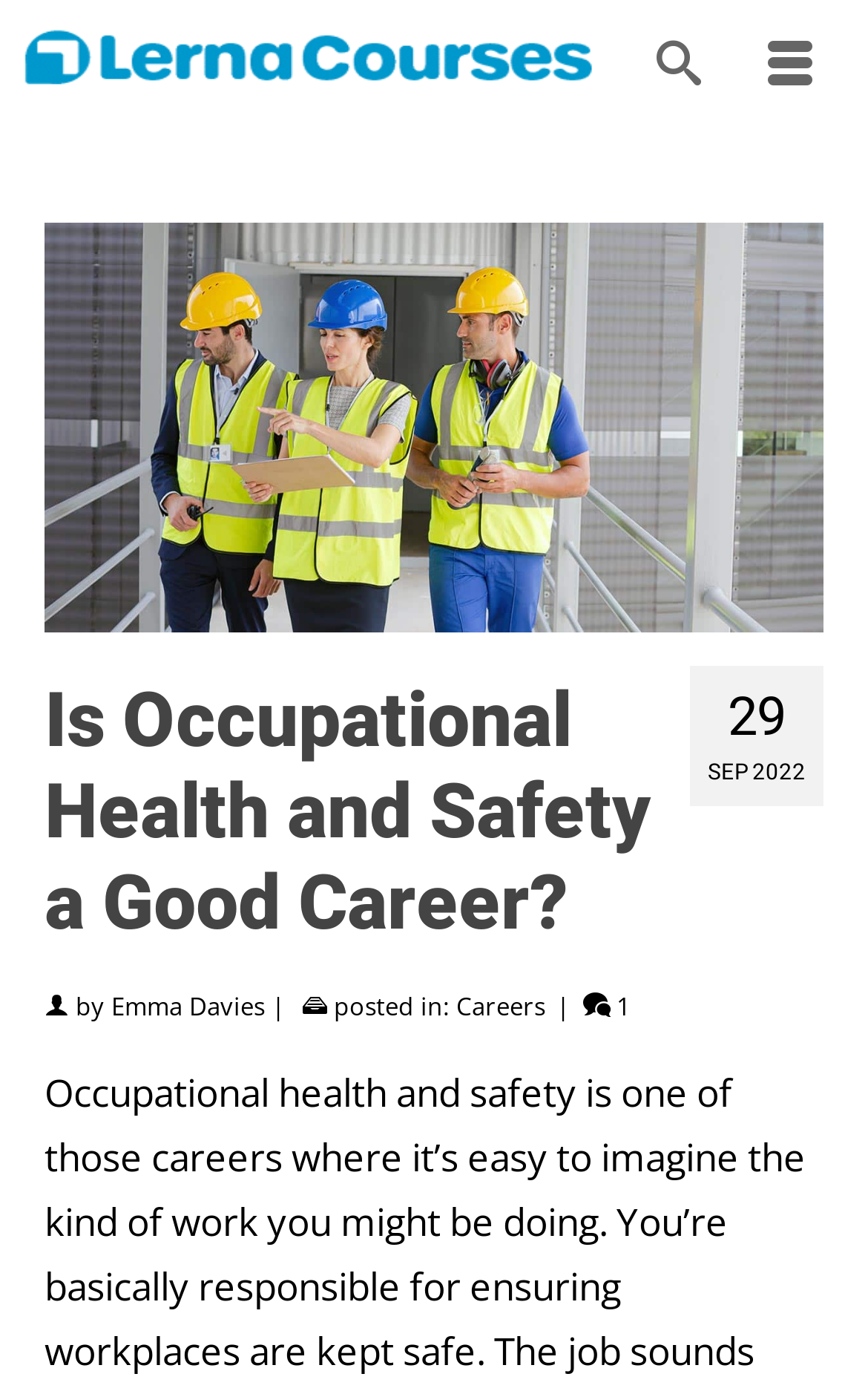Determine the bounding box coordinates of the UI element described by: "title="To Top"".

[0.956, 0.939, 1.0, 0.966]